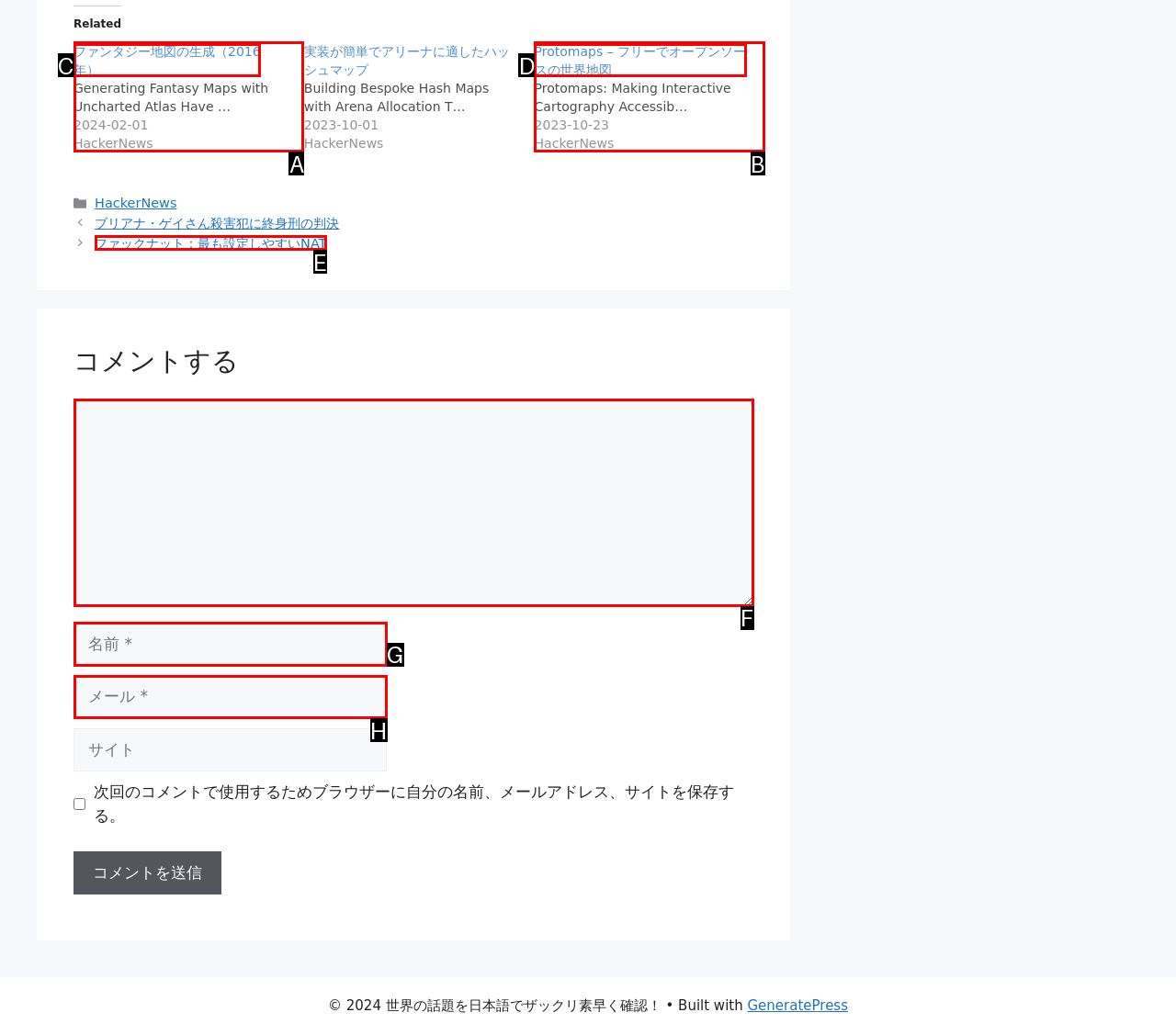Find the option that fits the given description: Cleaning Guide
Answer with the letter representing the correct choice directly.

None